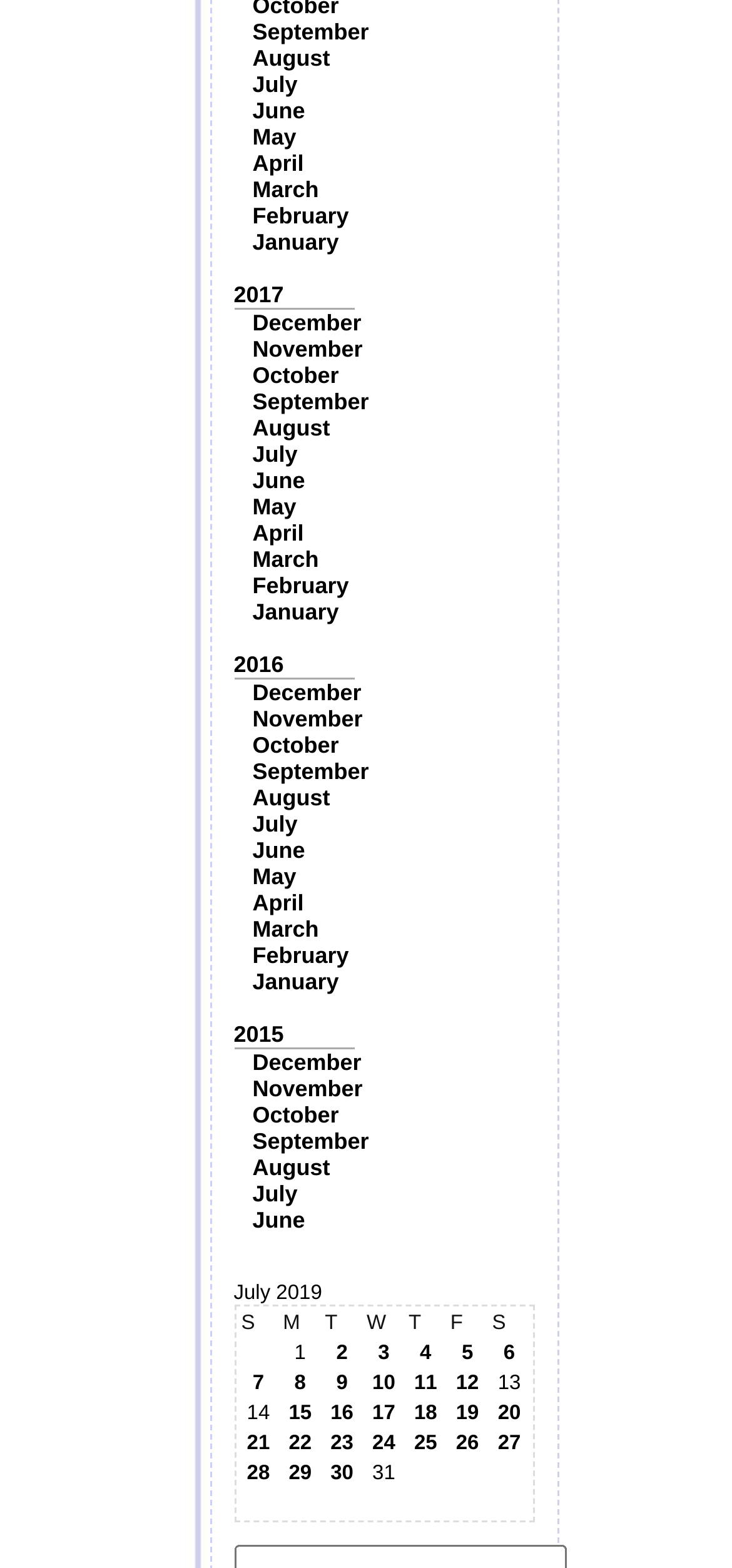Identify the bounding box coordinates of the part that should be clicked to carry out this instruction: "Click on November".

[0.345, 0.214, 0.495, 0.231]